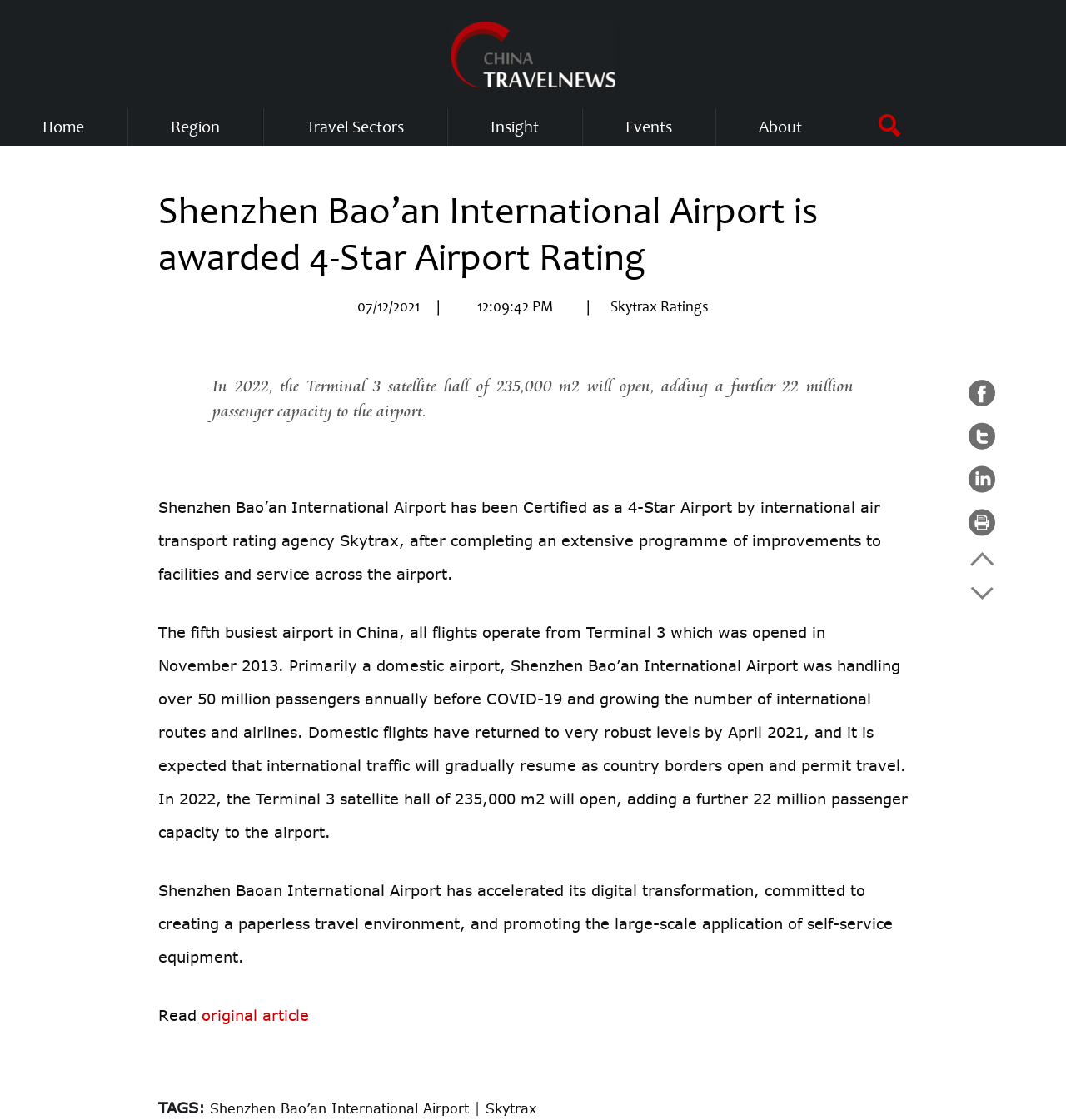What is the current passenger capacity of the airport?
Based on the content of the image, thoroughly explain and answer the question.

The article states that 'The fifth busiest airport in China, all flights operate from Terminal 3 which was opened in November 2013. Primarily a domestic airport, Shenzhen Bao’an International Airport was handling over 50 million passengers annually before COVID-19'.